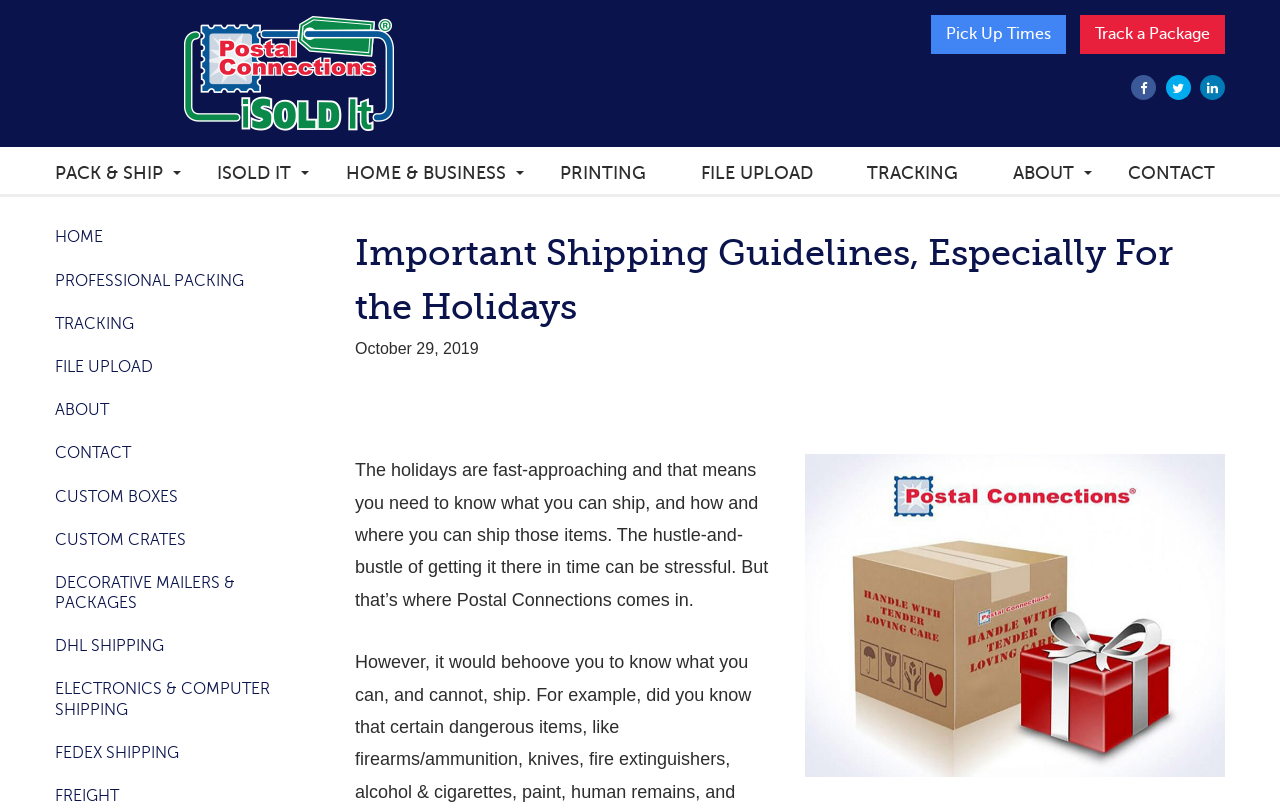Locate the bounding box for the described UI element: "Printing". Ensure the coordinates are four float numbers between 0 and 1, formatted as [left, top, right, bottom].

[0.438, 0.201, 0.505, 0.226]